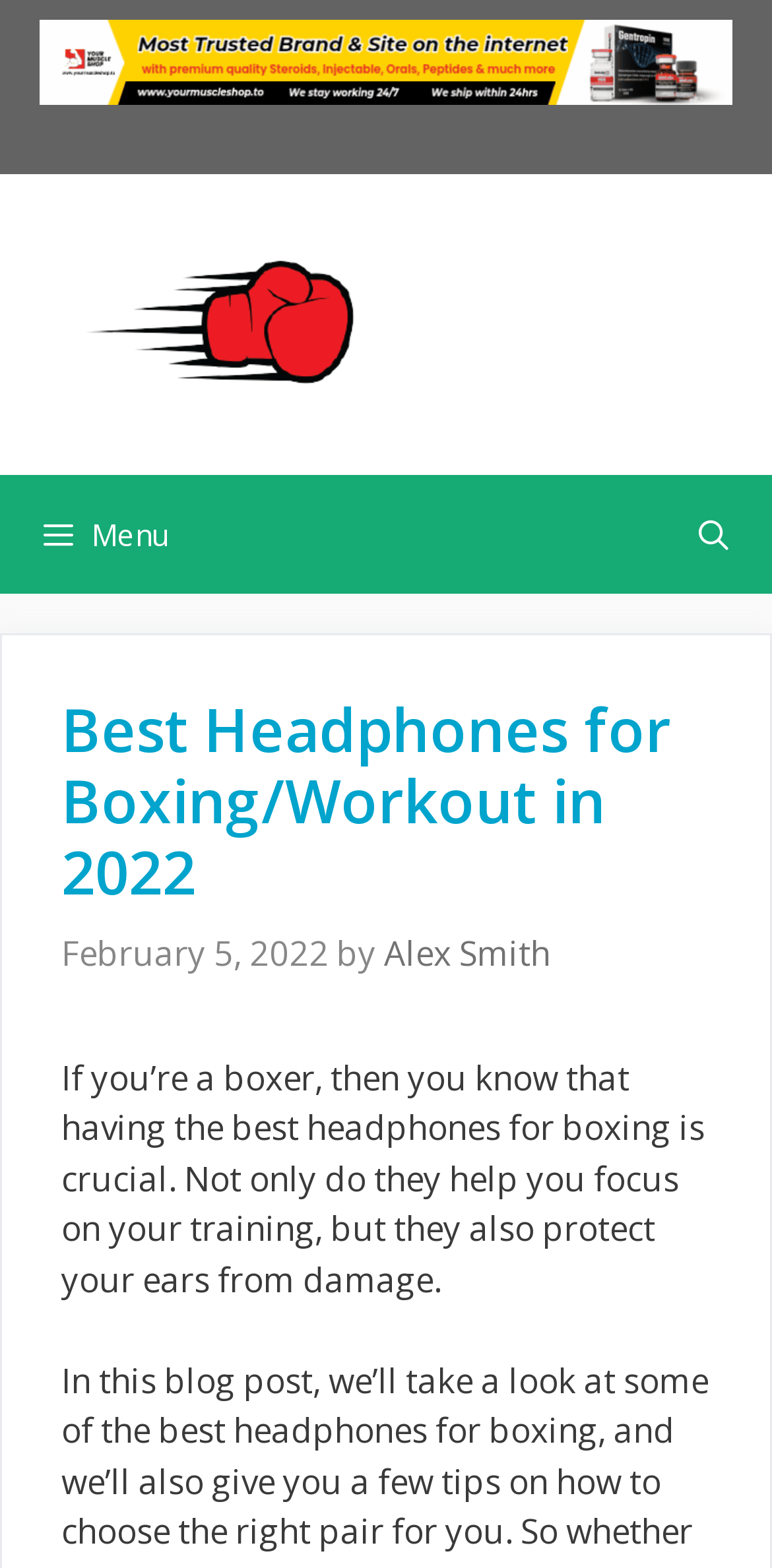What is the name of the author of the article?
Look at the image and answer with only one word or phrase.

Alex Smith